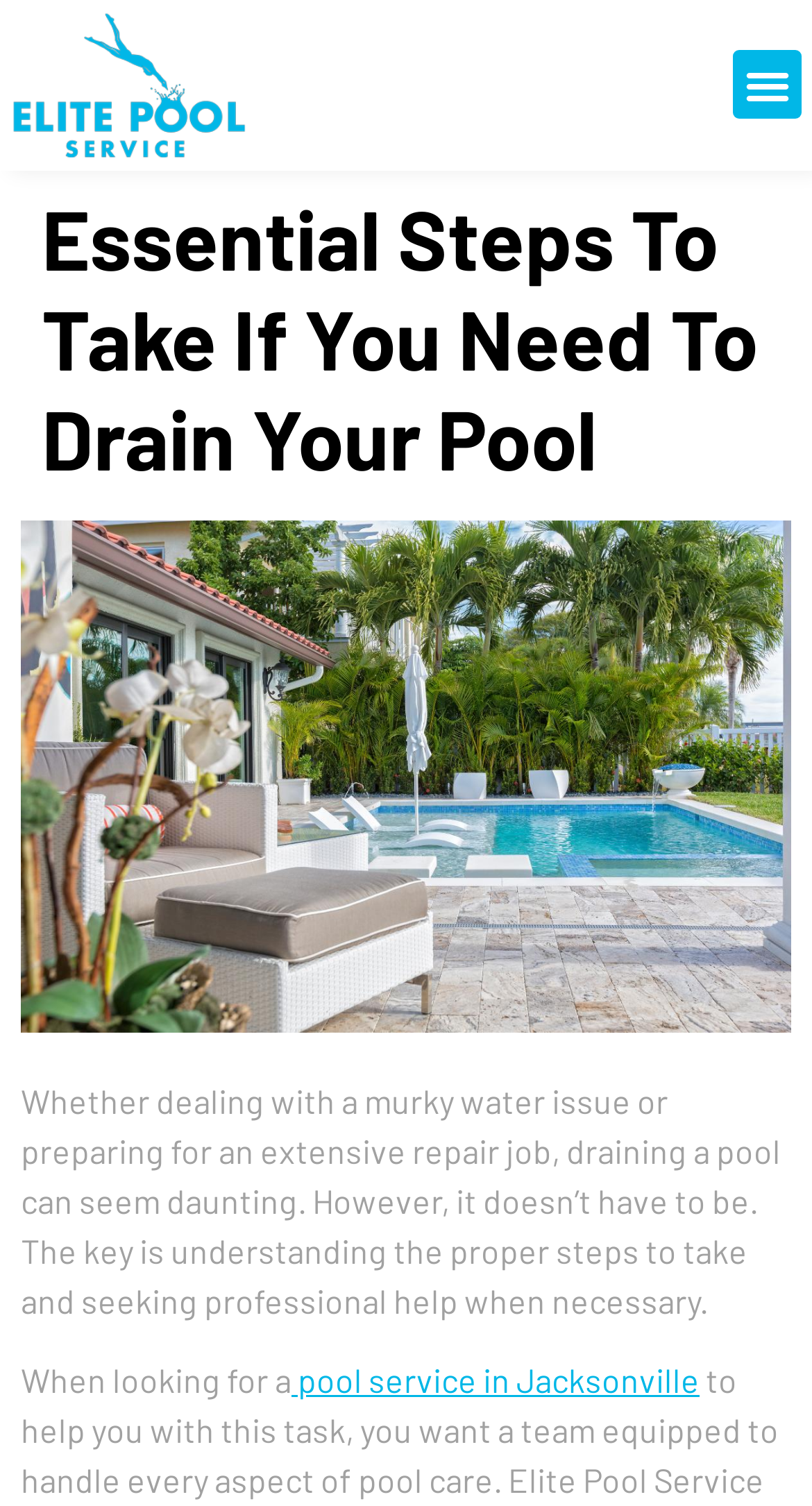What is the purpose of the webpage?
Based on the visual, give a brief answer using one word or a short phrase.

Draining a pool